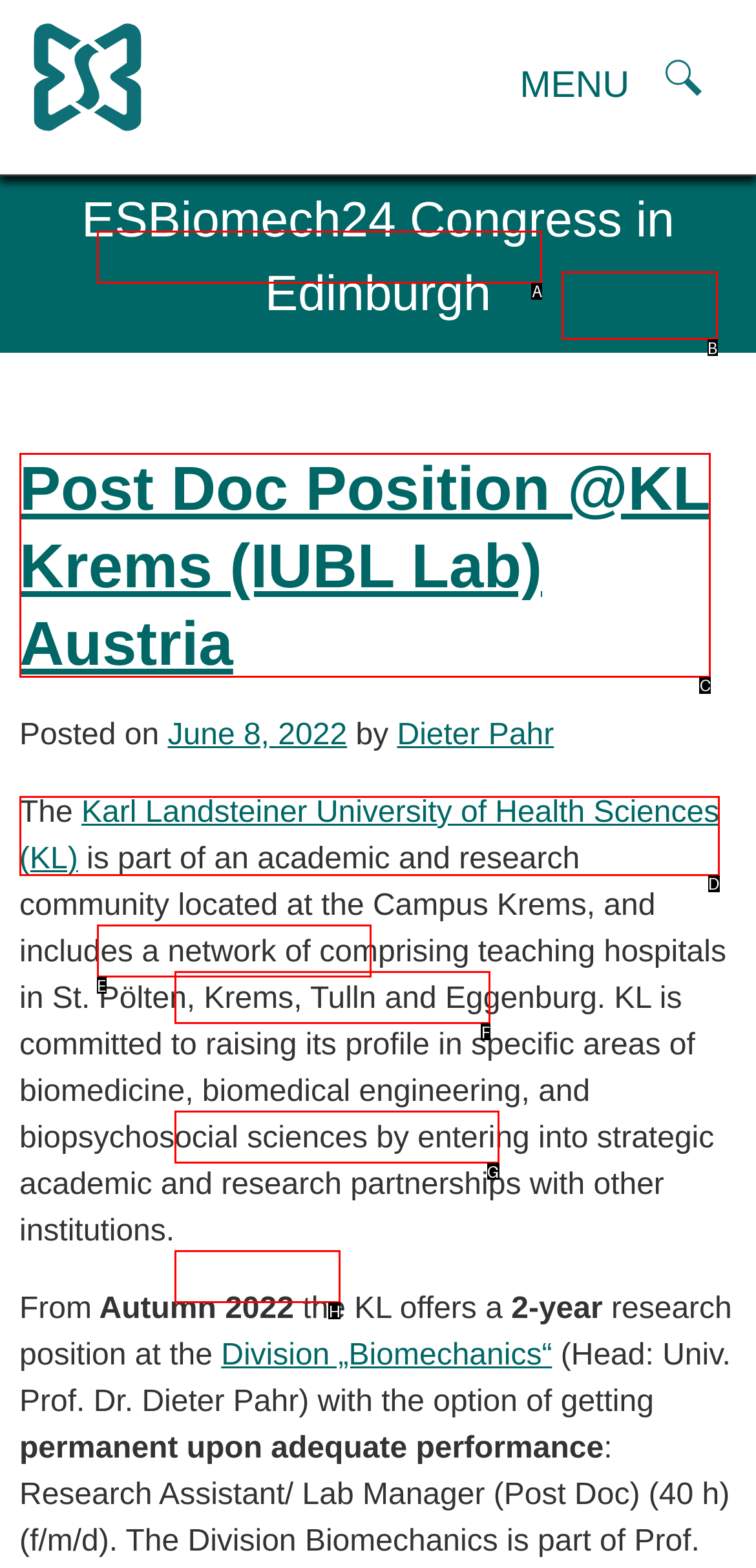Identify the correct HTML element to click for the task: View the Post Doc Position @KL Krems (IUBL Lab) Austria job details. Provide the letter of your choice.

C